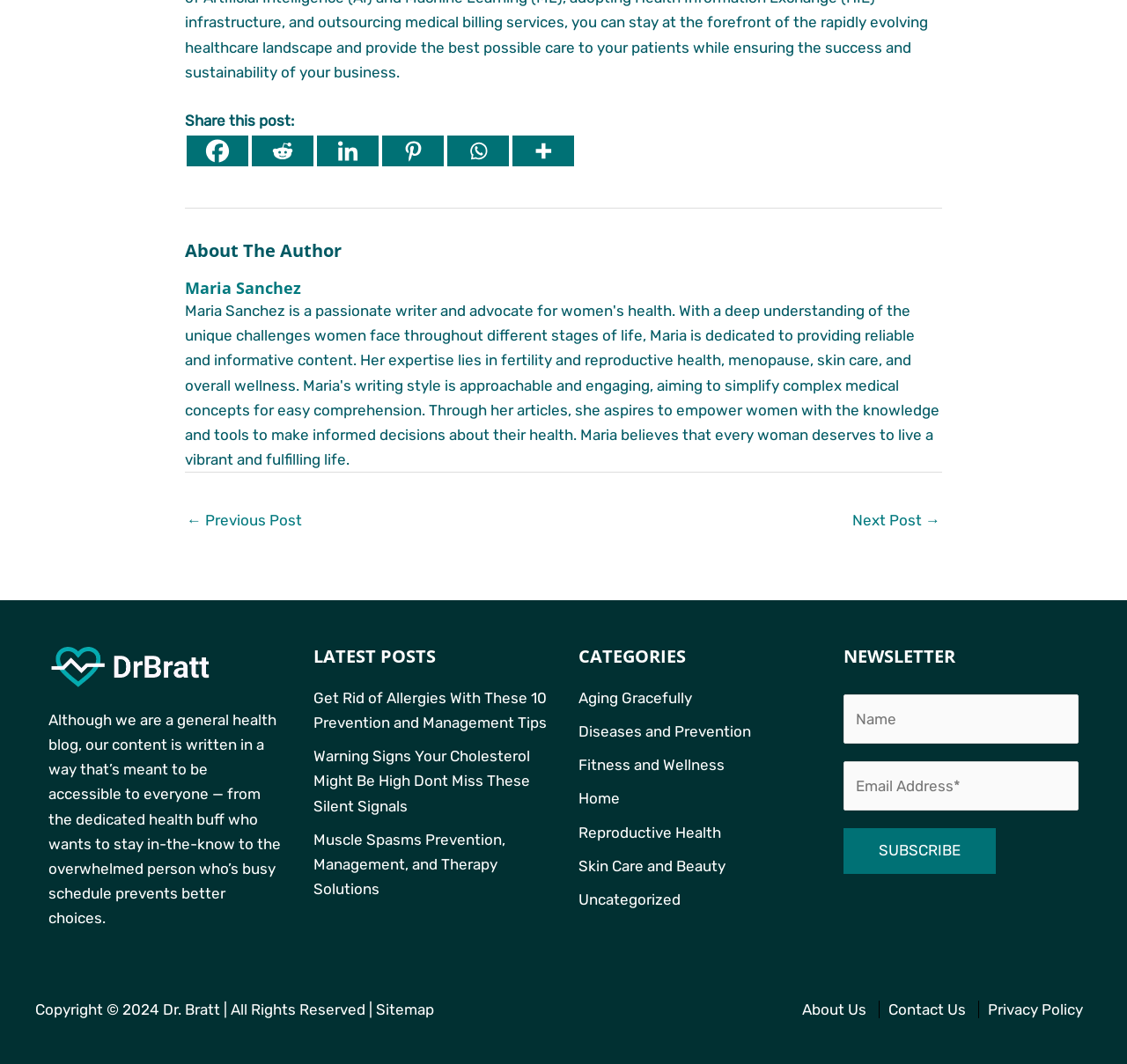Please identify the bounding box coordinates of the clickable area that will allow you to execute the instruction: "Explore the Aging Gracefully category".

[0.513, 0.648, 0.614, 0.664]